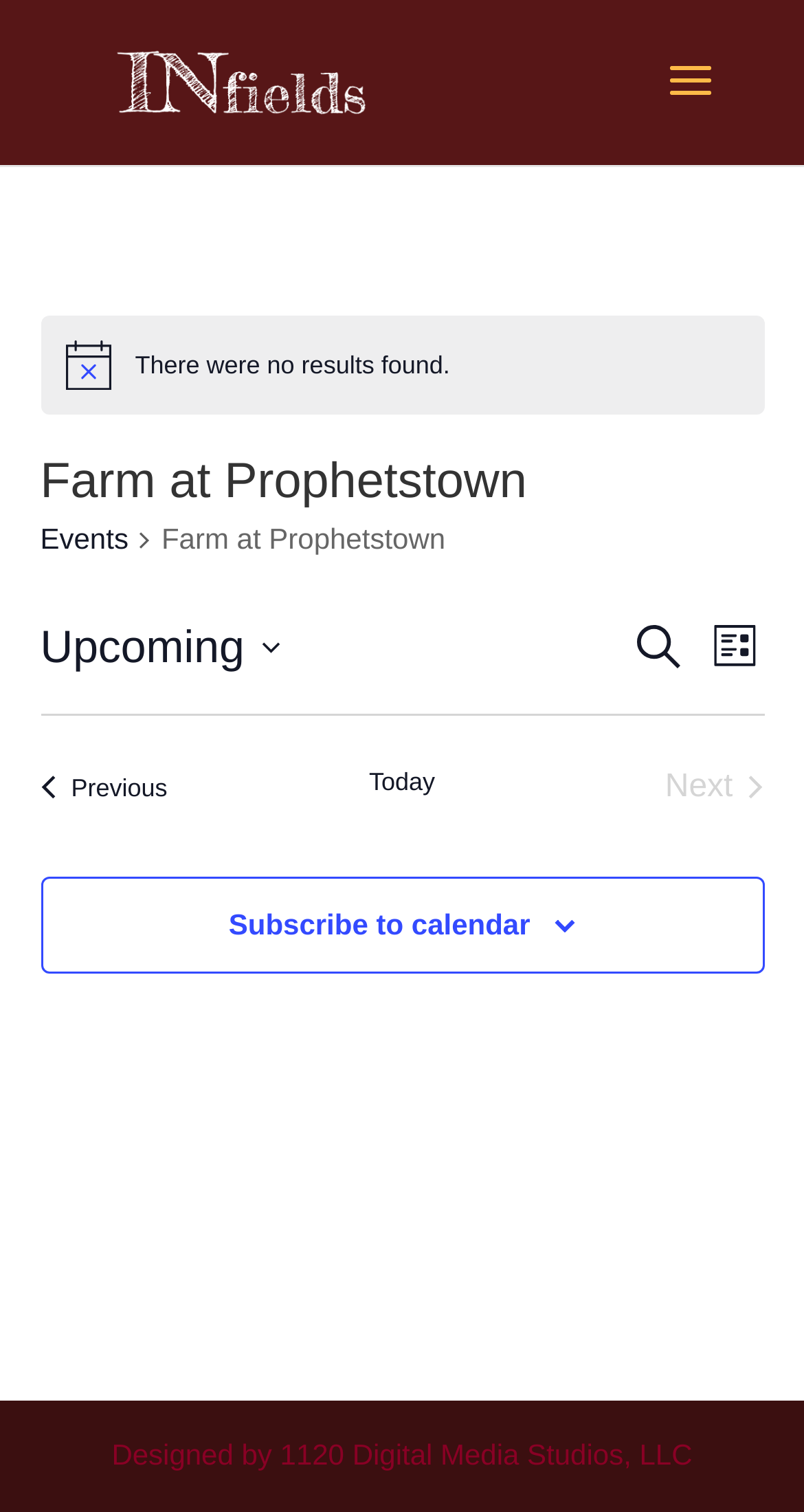Specify the bounding box coordinates for the region that must be clicked to perform the given instruction: "Subscribe to calendar".

[0.284, 0.6, 0.659, 0.622]